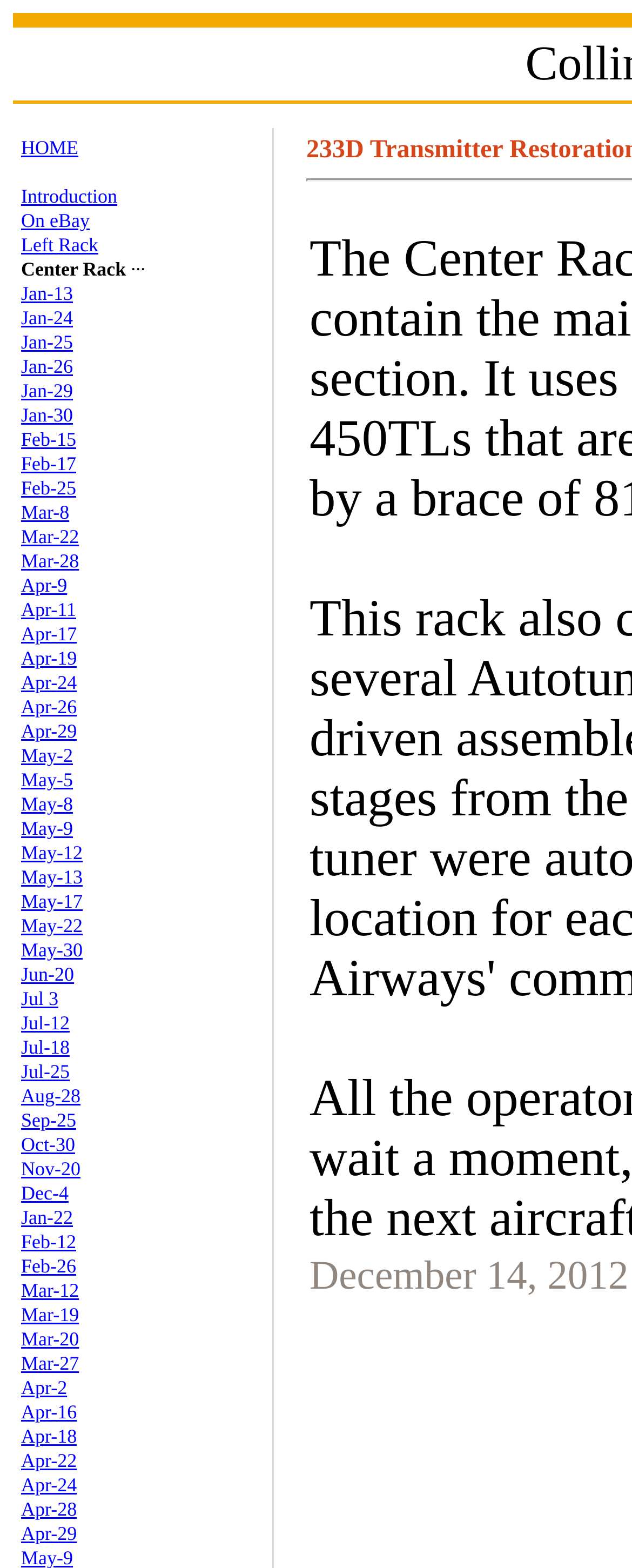Identify the bounding box for the UI element described as: "Smartphone Apps". The coordinates should be four float numbers between 0 and 1, i.e., [left, top, right, bottom].

None